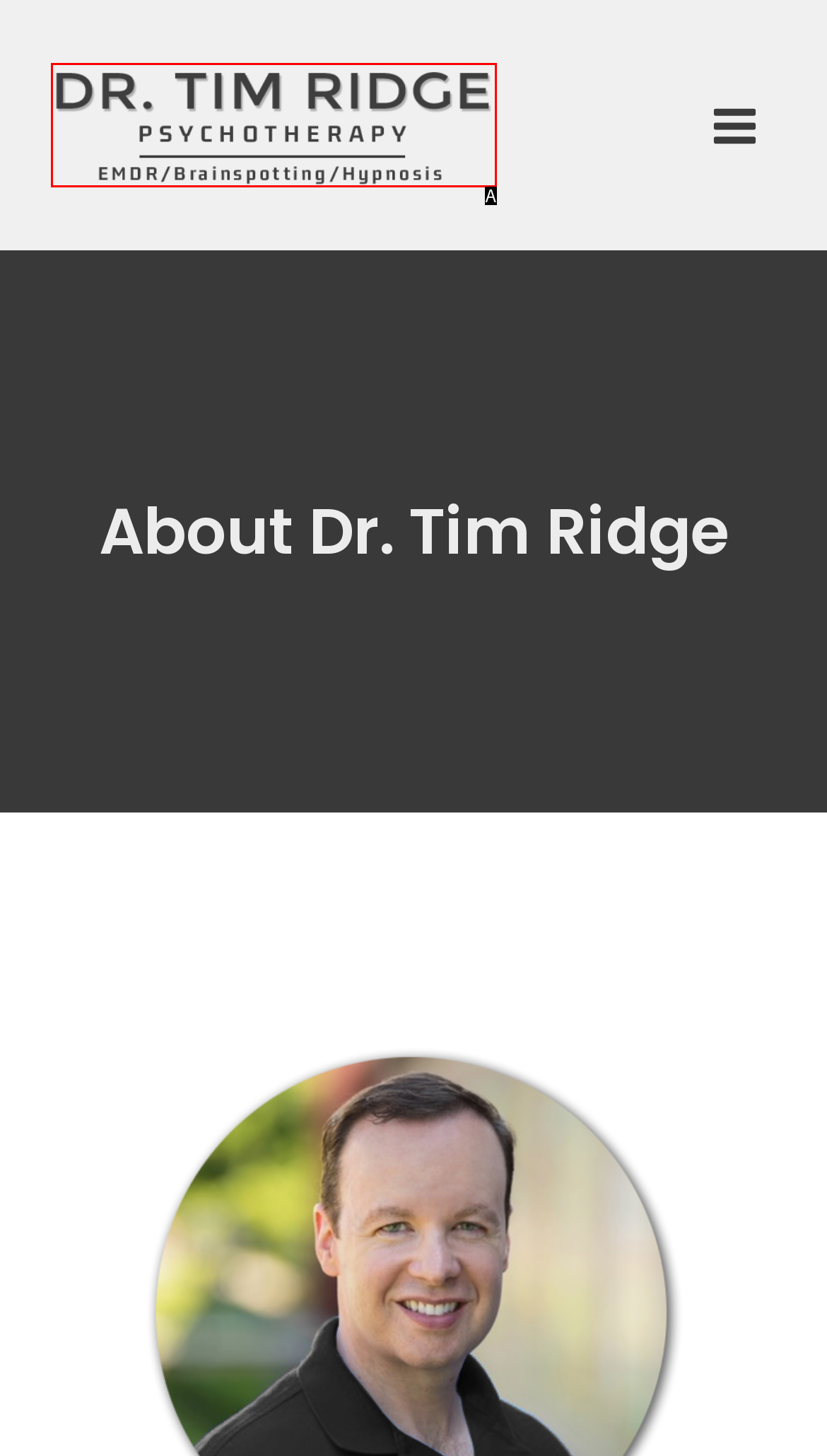Select the option that matches the description: alt="Dr. Tim Ridge". Answer with the letter of the correct option directly.

A